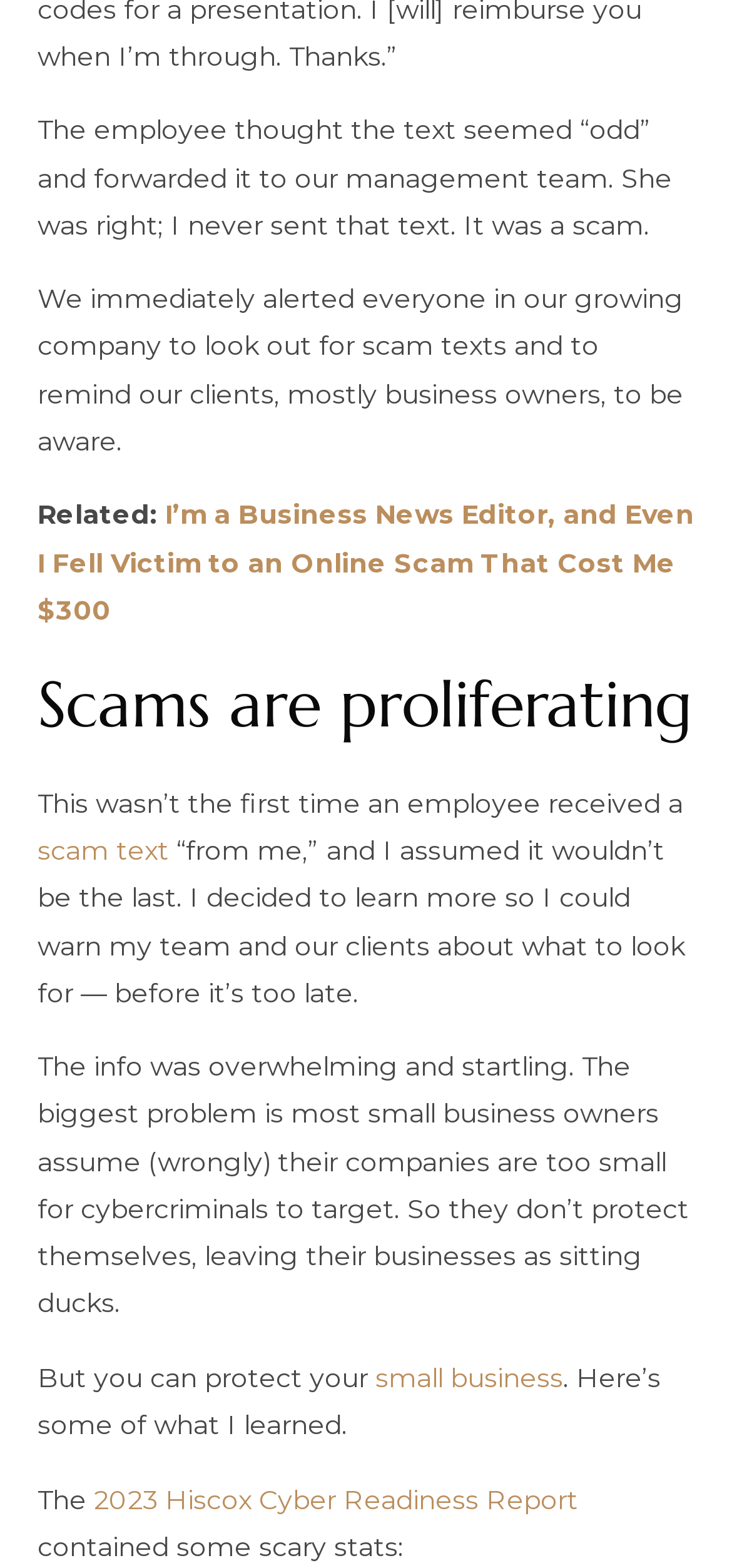Given the element description, predict the bounding box coordinates in the format (top-left x, top-left y, bottom-right x, bottom-right y). Make sure all values are between 0 and 1. Here is the element description: 2023 Hiscox Cyber Readiness Report

[0.128, 0.945, 0.79, 0.967]